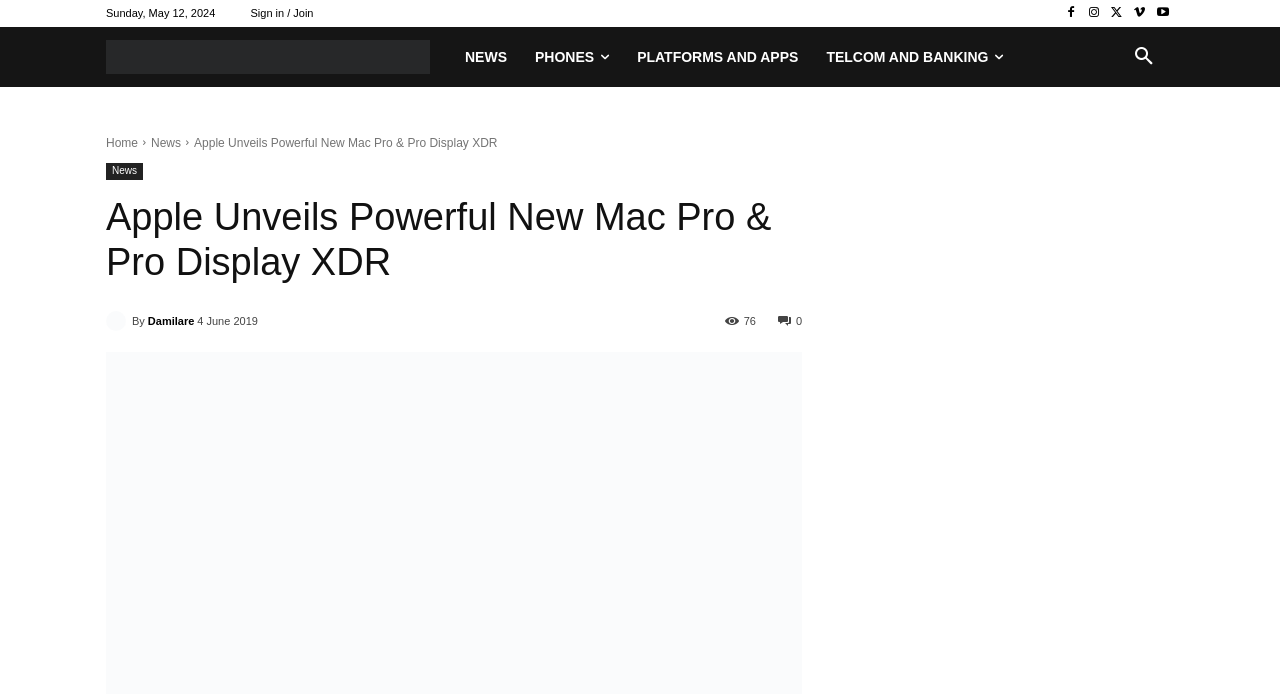Answer the question below using just one word or a short phrase: 
What is the date of the article?

4 June 2019